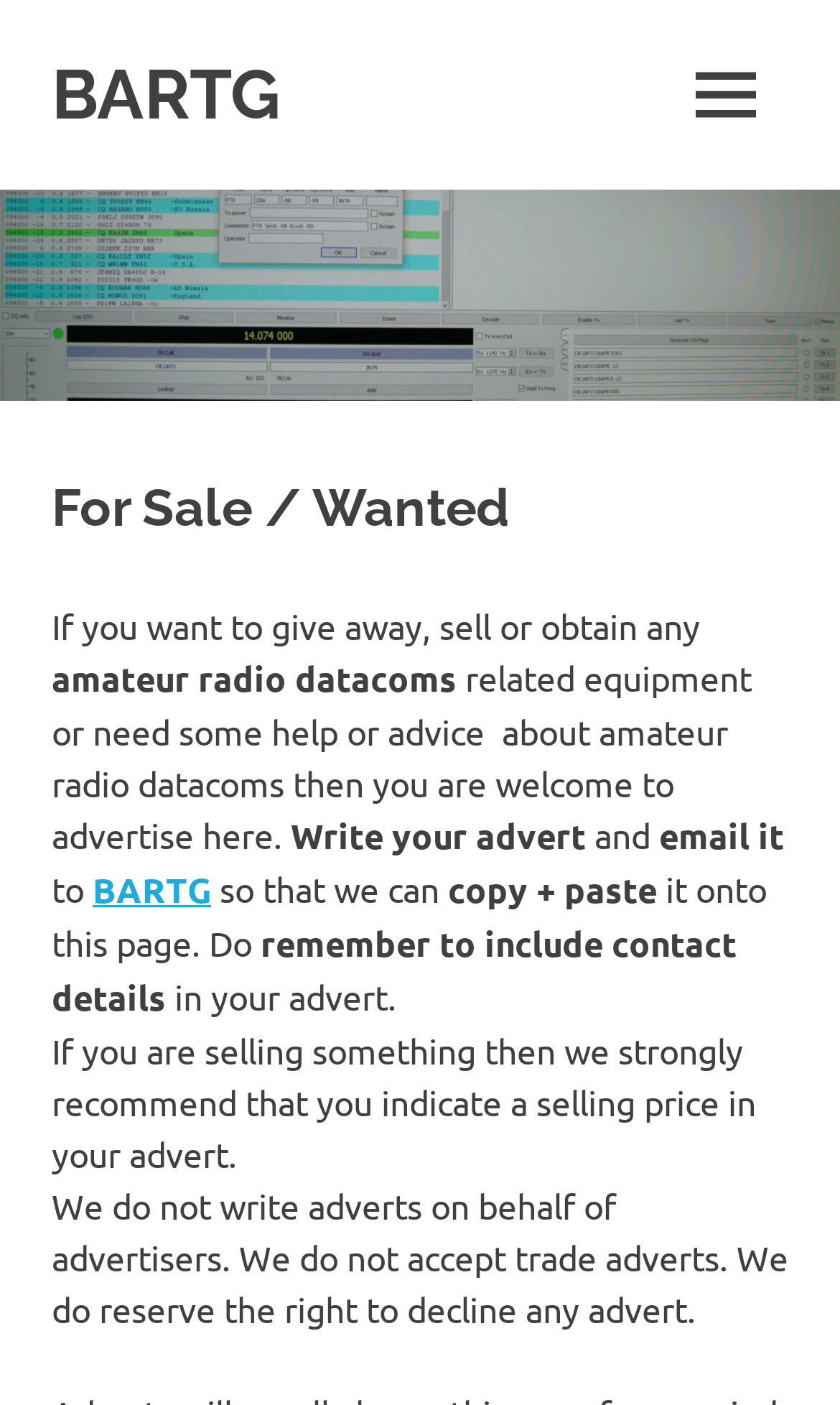Is it recommended to include a selling price in the advertisement?
Please give a well-detailed answer to the question.

The webpage explicitly states that 'if you are selling something then we strongly recommend that you indicate a selling price in your advert', which suggests that including a selling price is highly recommended, although not mandatory.